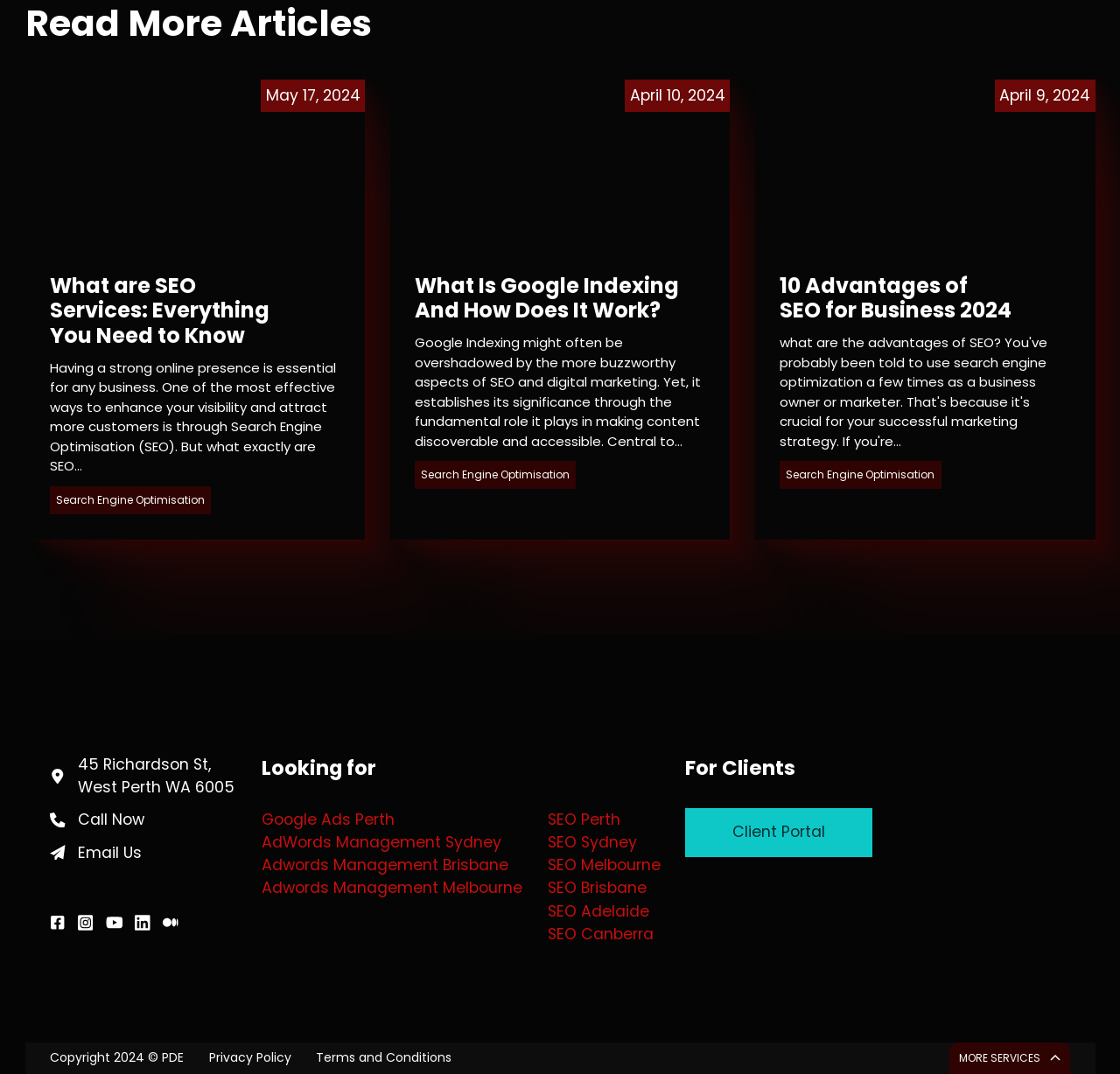Identify the bounding box coordinates for the element you need to click to achieve the following task: "Learn about Google Indexing and how it works". The coordinates must be four float values ranging from 0 to 1, formatted as [left, top, right, bottom].

[0.37, 0.252, 0.606, 0.303]